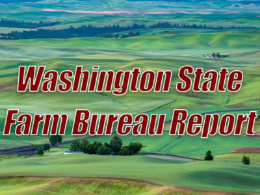Answer the question below with a single word or a brief phrase: 
What is the main focus of the image?

Agricultural reporting